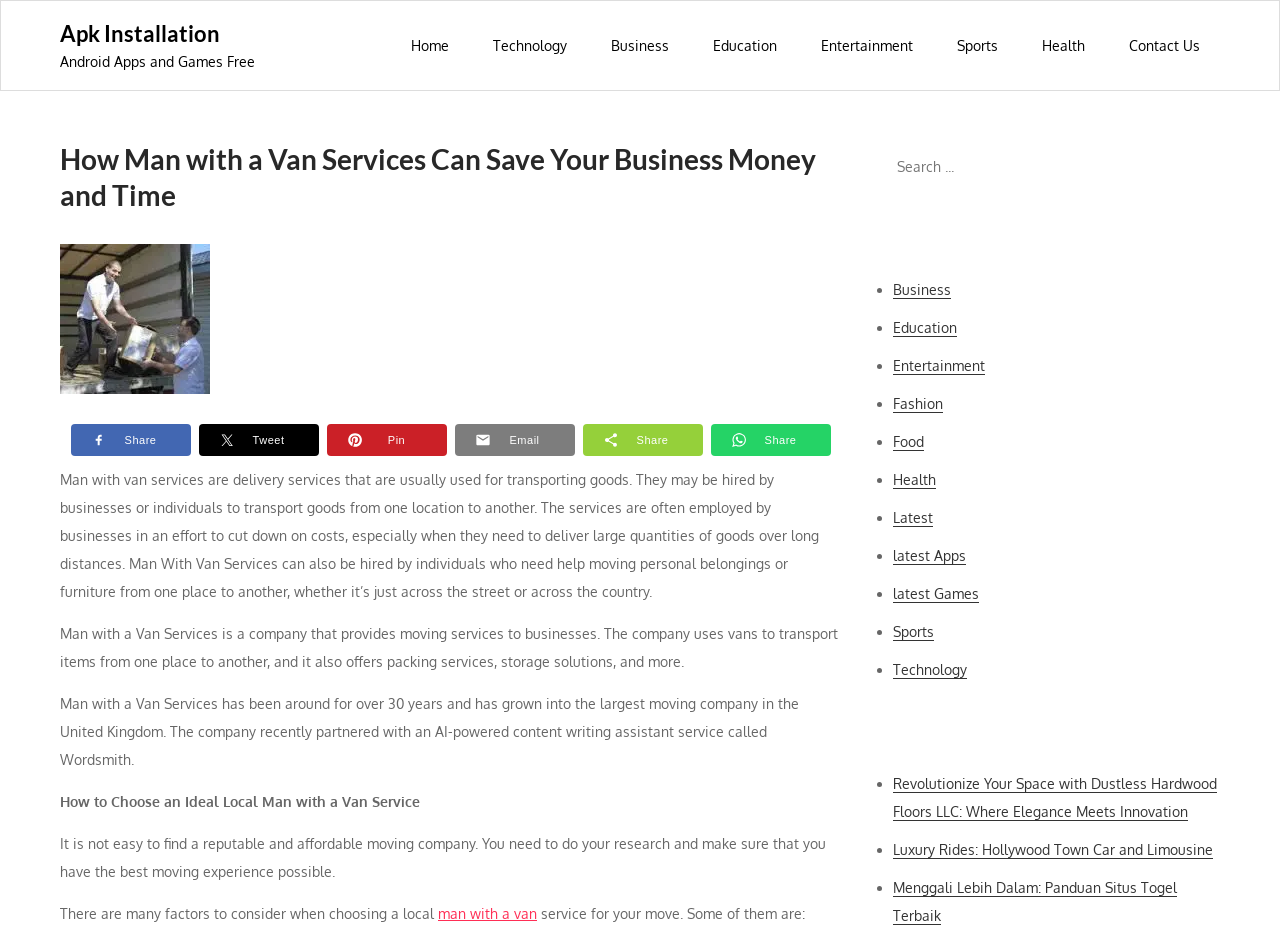Locate the bounding box coordinates of the clickable area needed to fulfill the instruction: "Share on Facebook".

[0.071, 0.46, 0.084, 0.477]